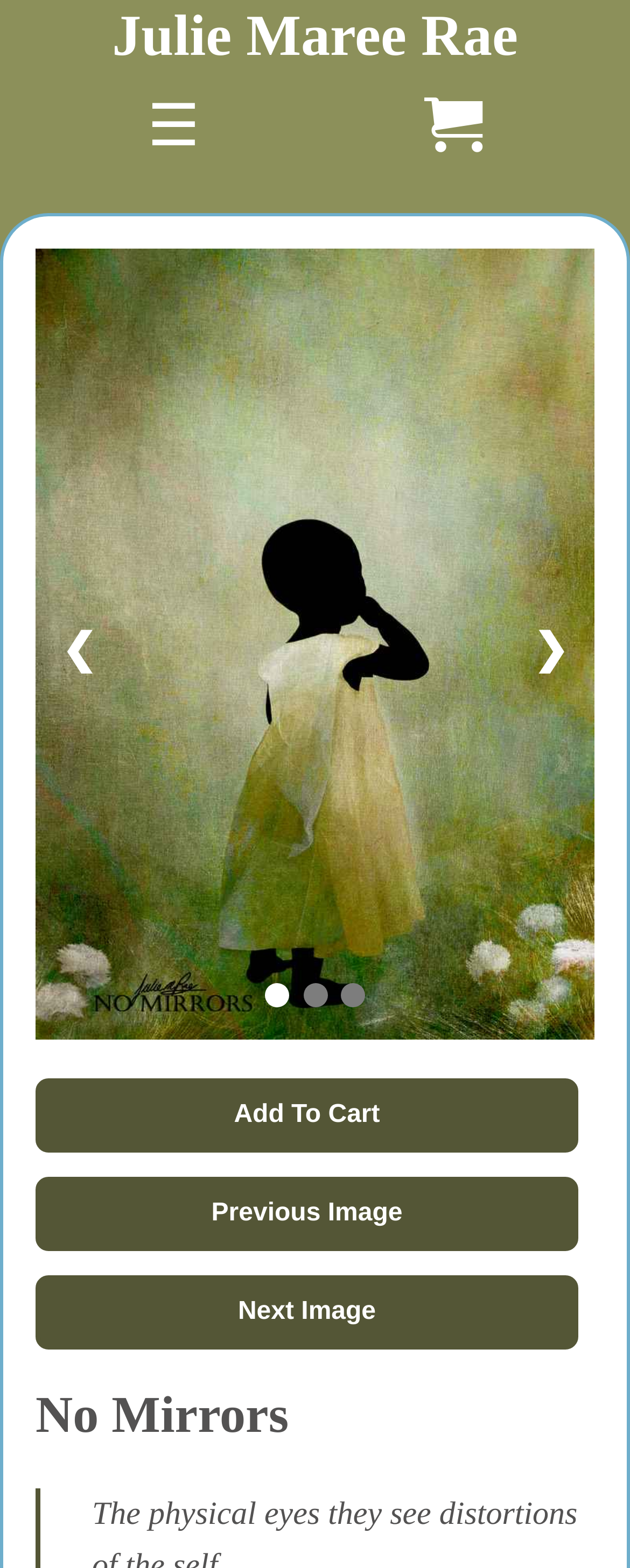What is the name of the artist?
Look at the screenshot and provide an in-depth answer.

The name of the artist can be found in the link element with the text 'Julie Maree Rae' at the top of the webpage.